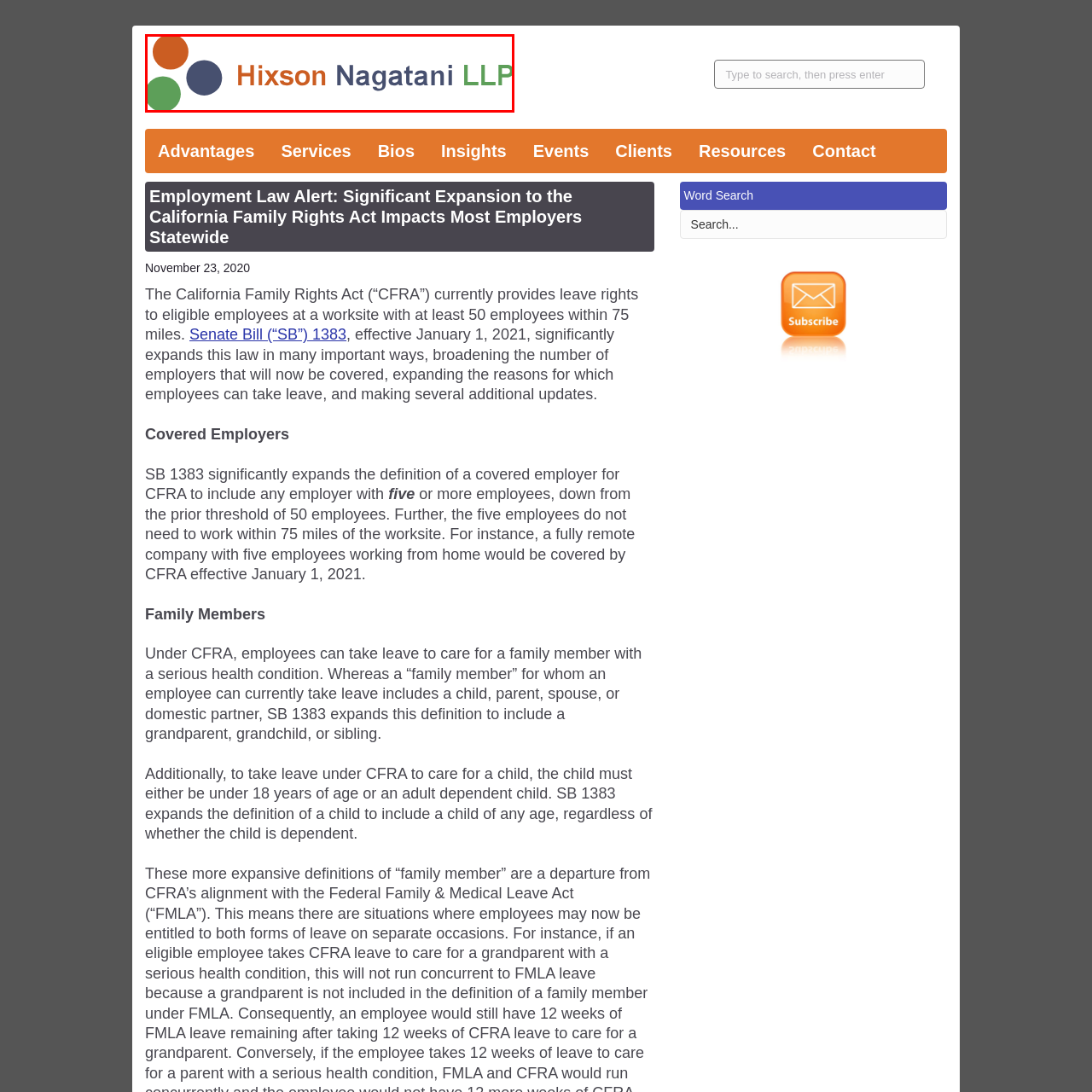Observe the image enclosed by the red rectangle, What does the color green represent in the logo?
 Give a single word or phrase as your answer.

Approachability